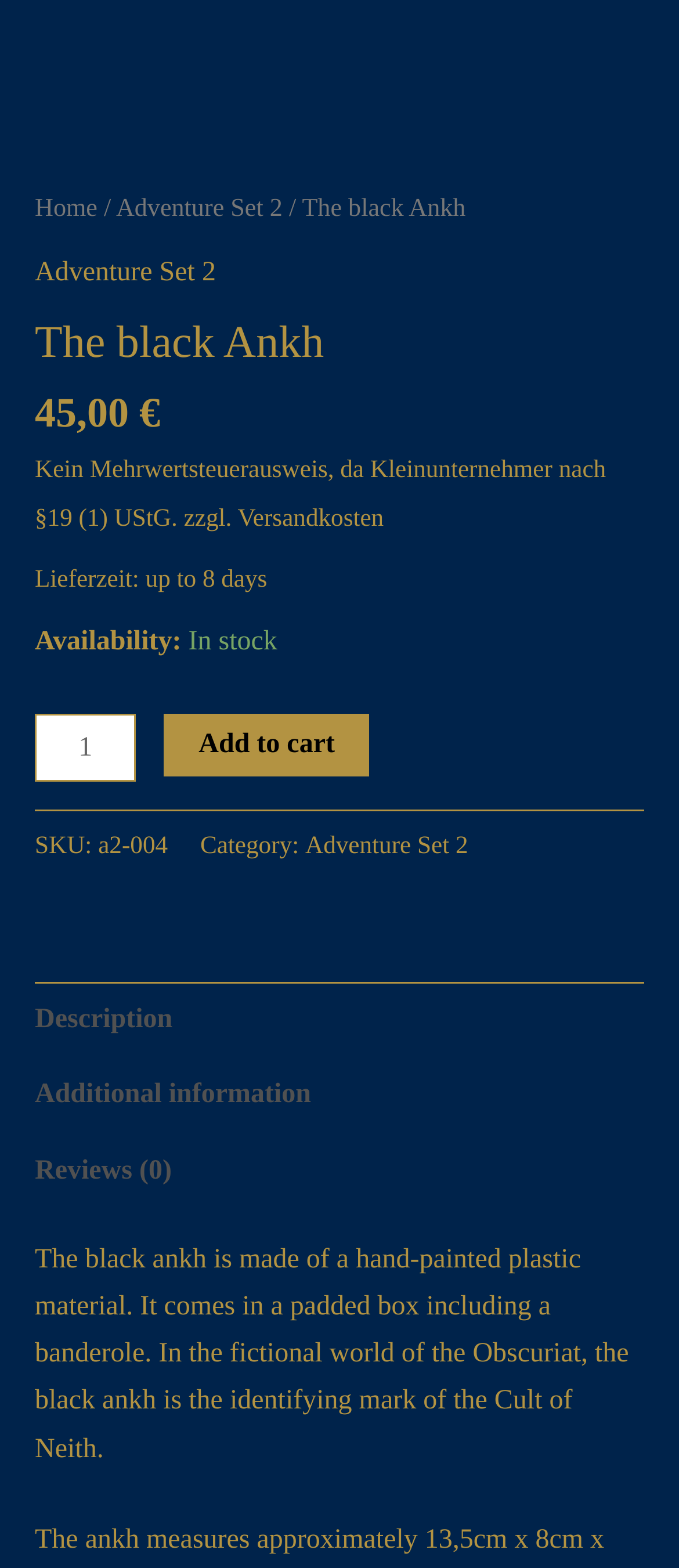Use a single word or phrase to answer this question: 
What is the maximum quantity of the black Ankh that can be added to the cart?

10